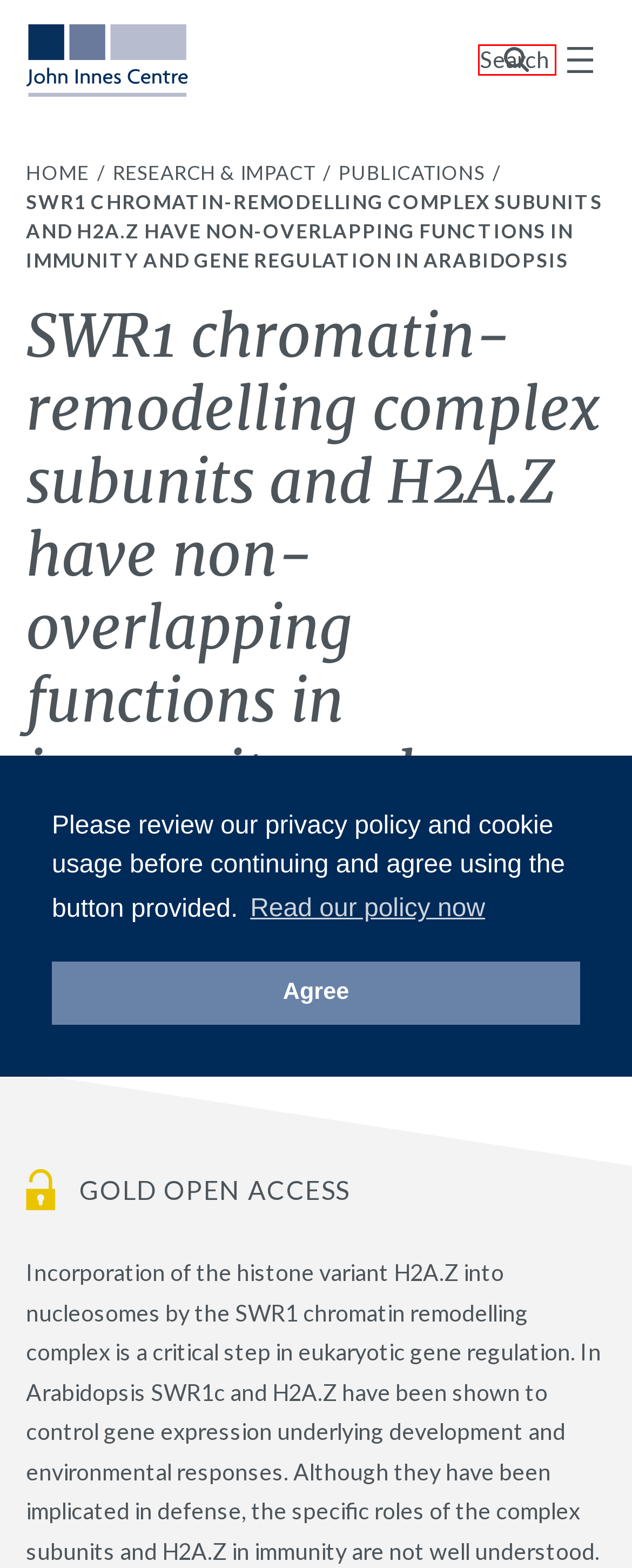You are given a screenshot of a webpage with a red rectangle bounding box. Choose the best webpage description that matches the new webpage after clicking the element in the bounding box. Here are the candidates:
A. All about the JIC | John Innes Centre
B. Research & Impact | John Innes Centre
C. Careers & Study | John Innes Centre
D. Our Privacy Policy | John Innes Centre
E. JIC News and Events | John Innes Centre
F. Search Results | John Innes Centre
G. Publications from the JIC | John Innes Centre
H. Contact the JIC | John Innes Centre

F